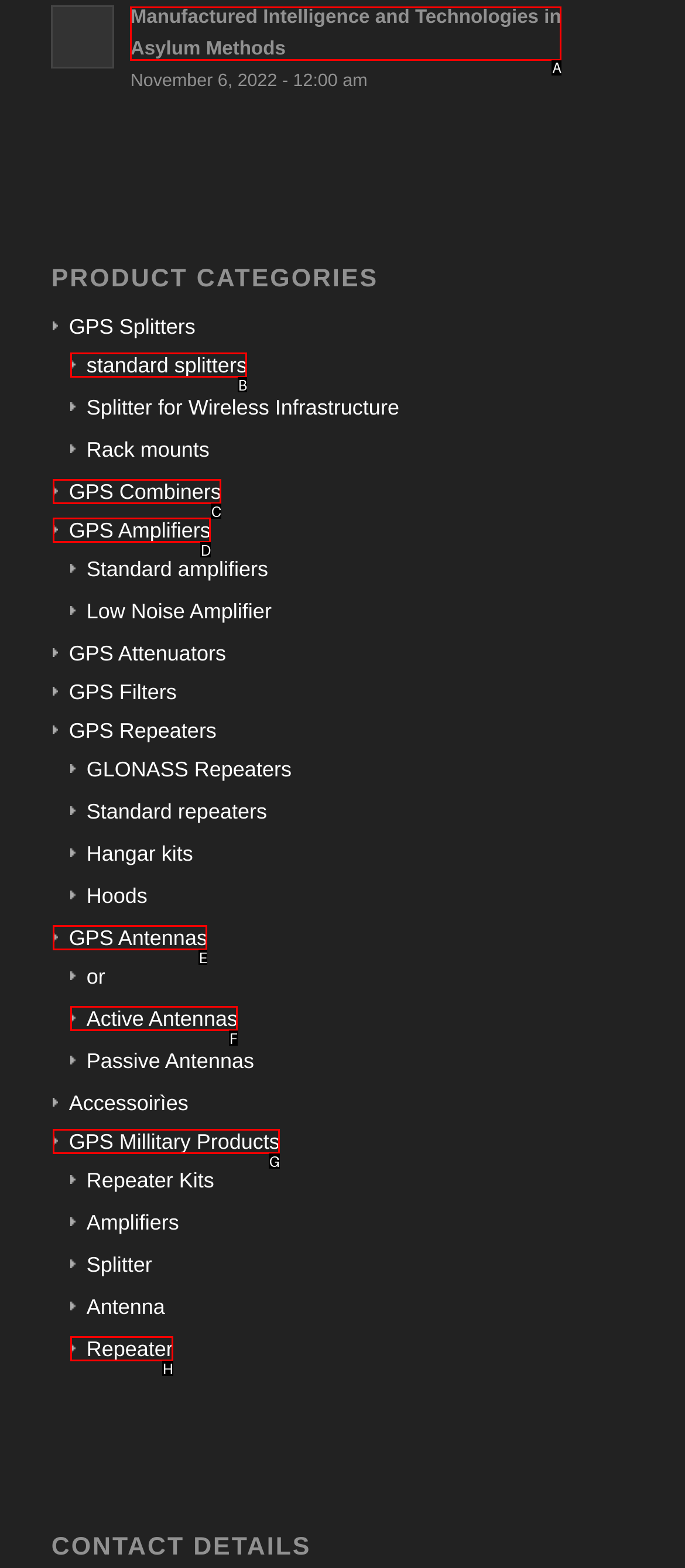Which HTML element matches the description: standard splitters the best? Answer directly with the letter of the chosen option.

B